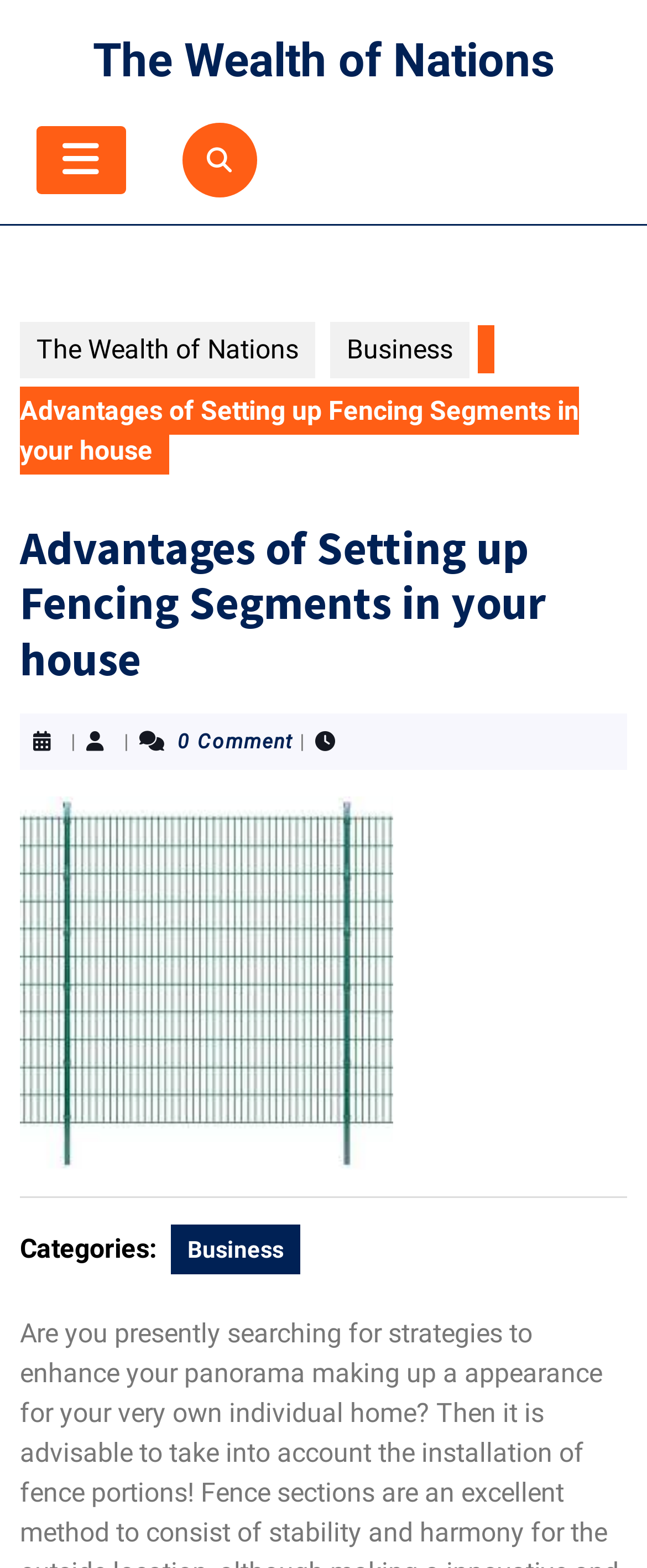Extract the primary headline from the webpage and present its text.

Advantages of Setting up Fencing Segments in your house